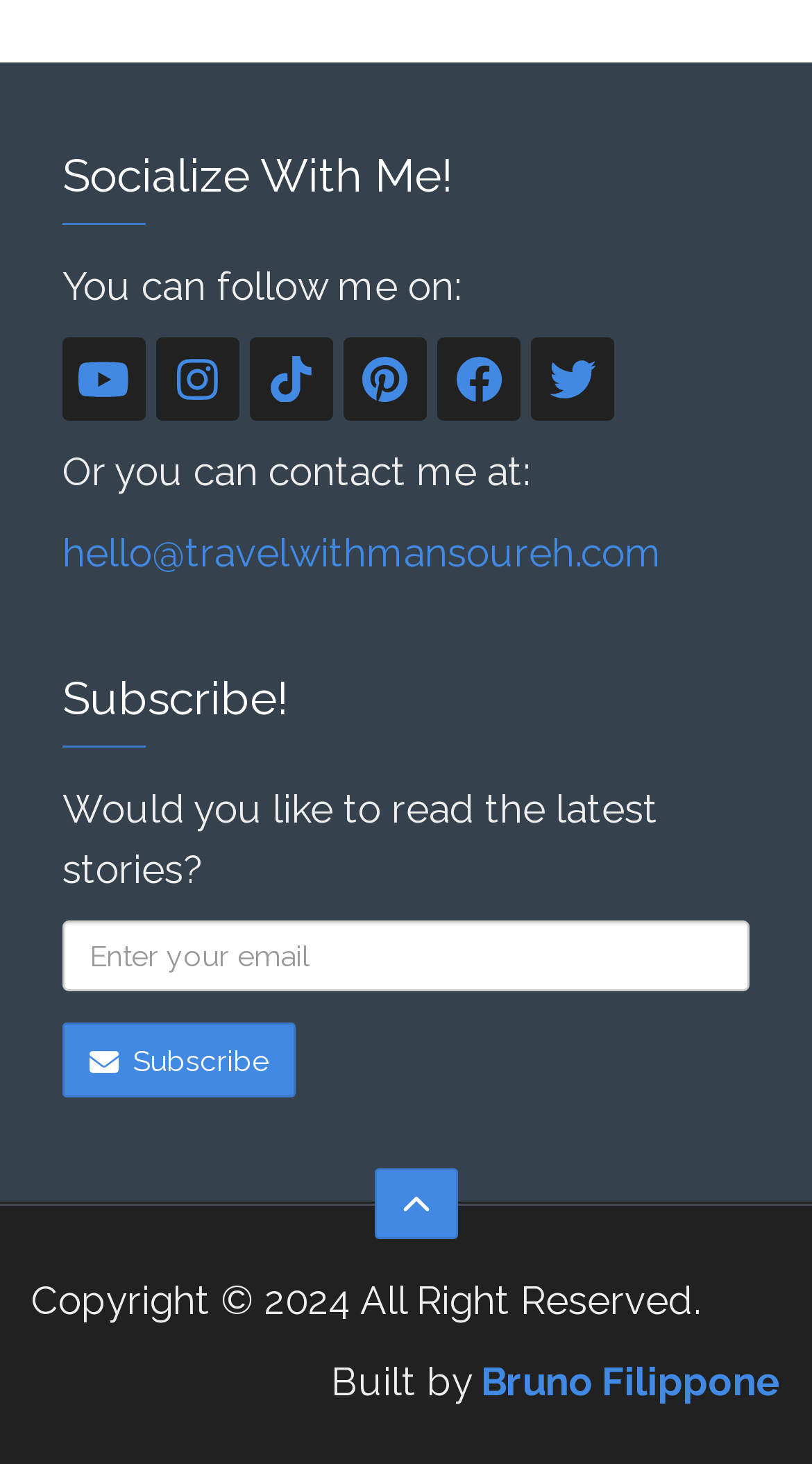Refer to the image and provide a thorough answer to this question:
How many social media platforms are listed?

The webpage lists YouTube, Instagram, TikTok, Pinterest, Facebook, and Twitter as social media platforms to follow the author.